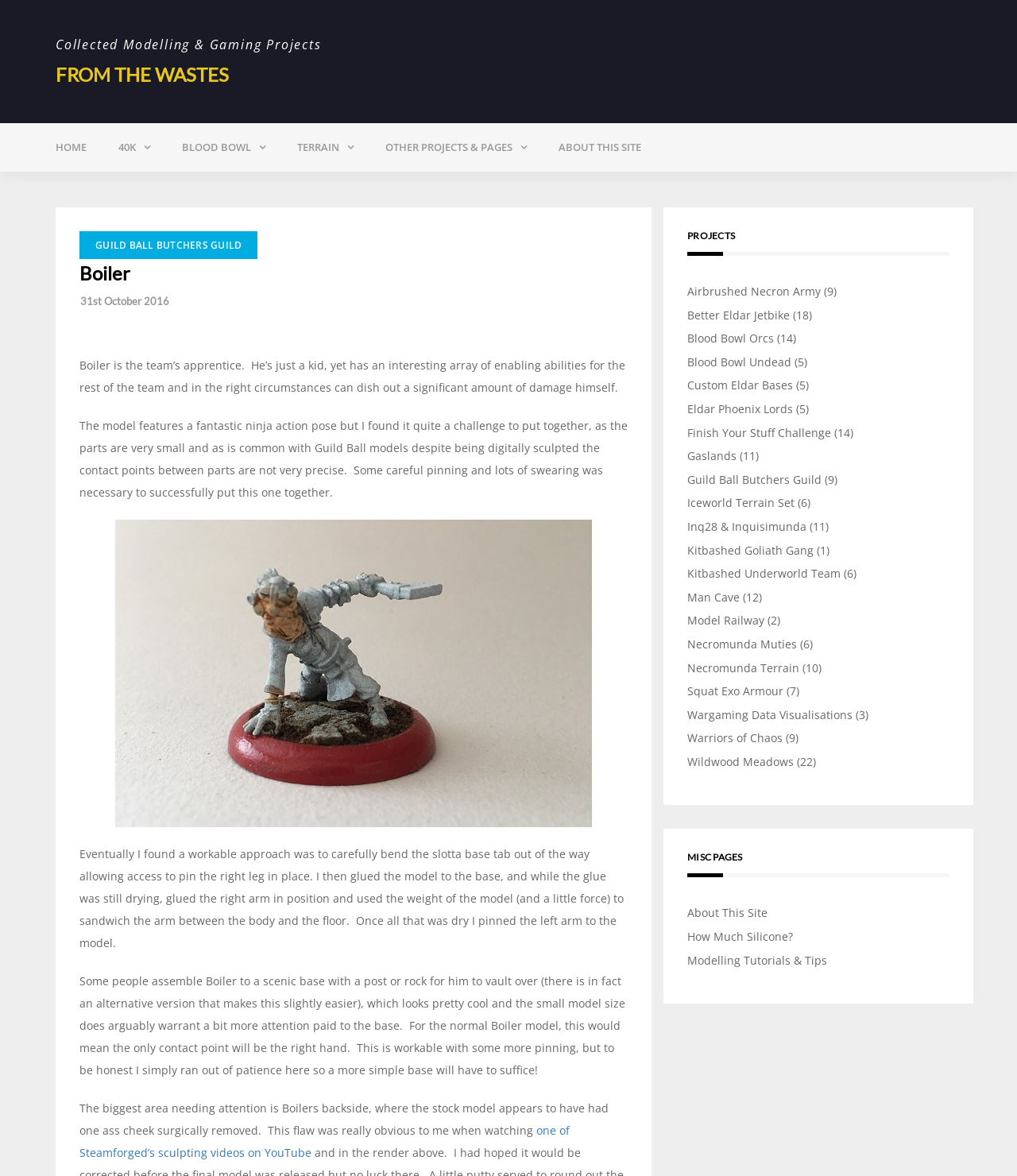Bounding box coordinates are to be given in the format (top-left x, top-left y, bottom-right x, bottom-right y). All values must be floating point numbers between 0 and 1. Provide the bounding box coordinate for the UI element described as: 31st October 201623rd August 2019

[0.079, 0.251, 0.166, 0.262]